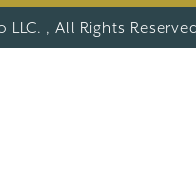Answer the question using only one word or a concise phrase: What is the purpose of the footer section in the webpage?

To provide a sense of trust and legitimacy